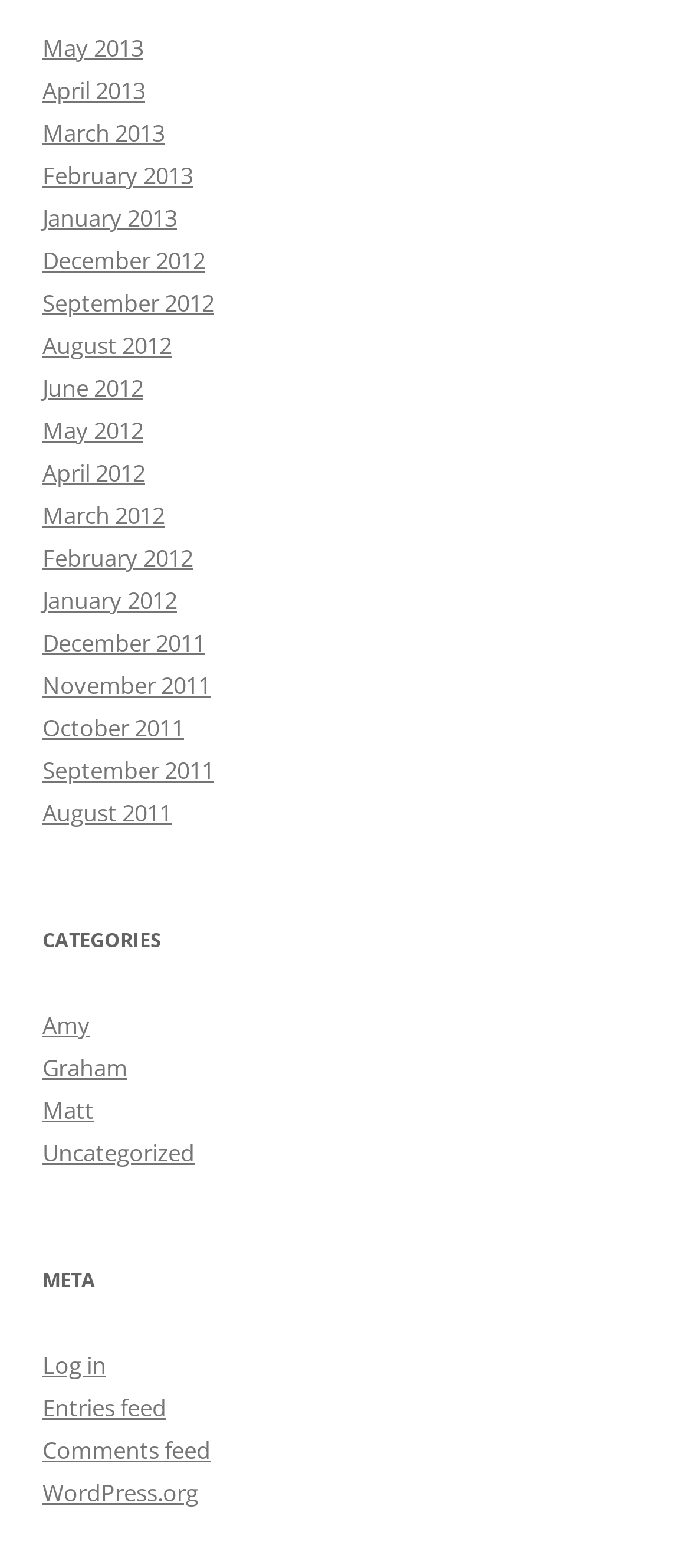Please locate the bounding box coordinates of the region I need to click to follow this instruction: "View May 2013 archives".

[0.062, 0.021, 0.208, 0.041]